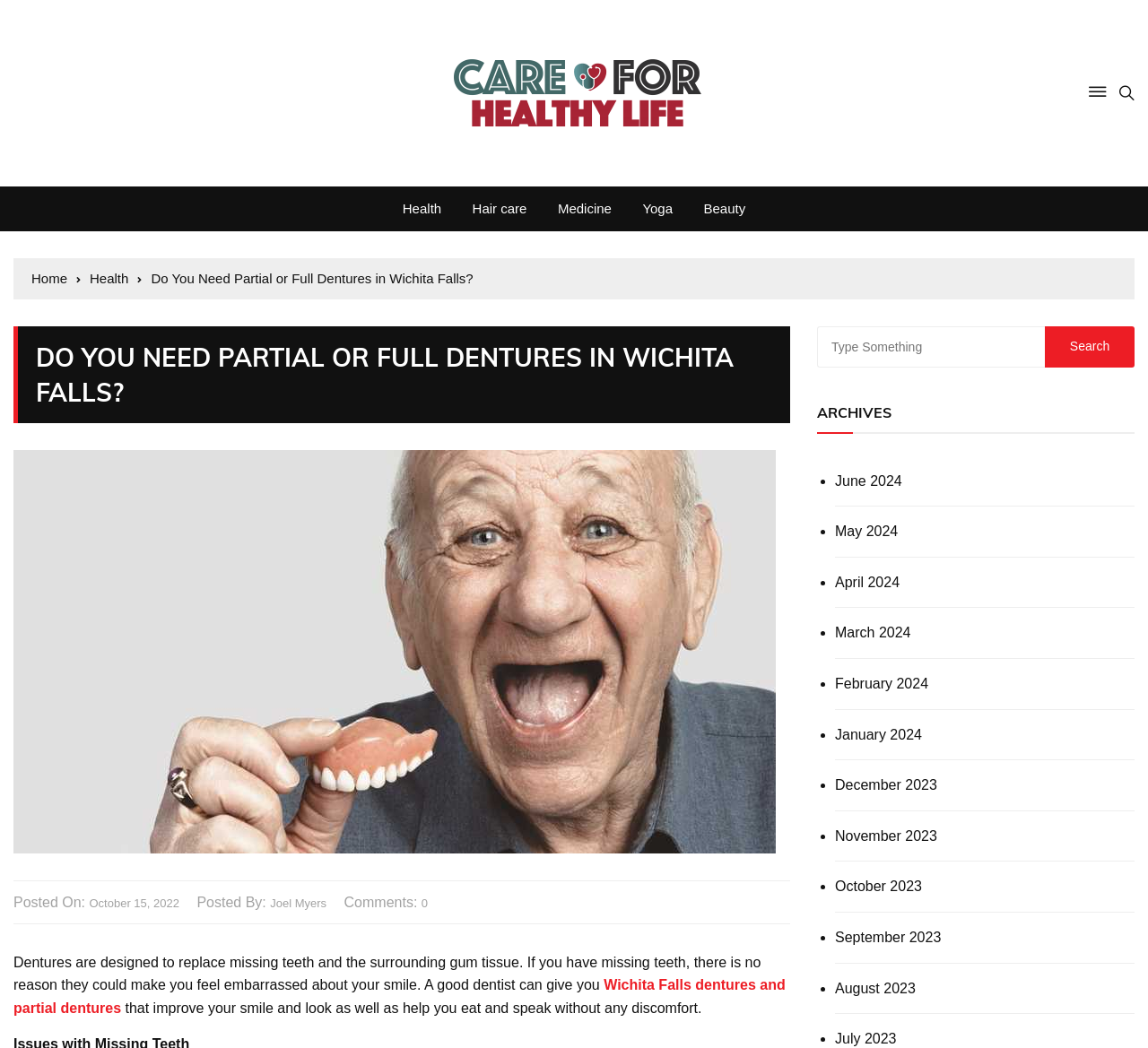Can you find the bounding box coordinates for the element that needs to be clicked to execute this instruction: "Search for something"? The coordinates should be given as four float numbers between 0 and 1, i.e., [left, top, right, bottom].

[0.712, 0.311, 0.91, 0.35]